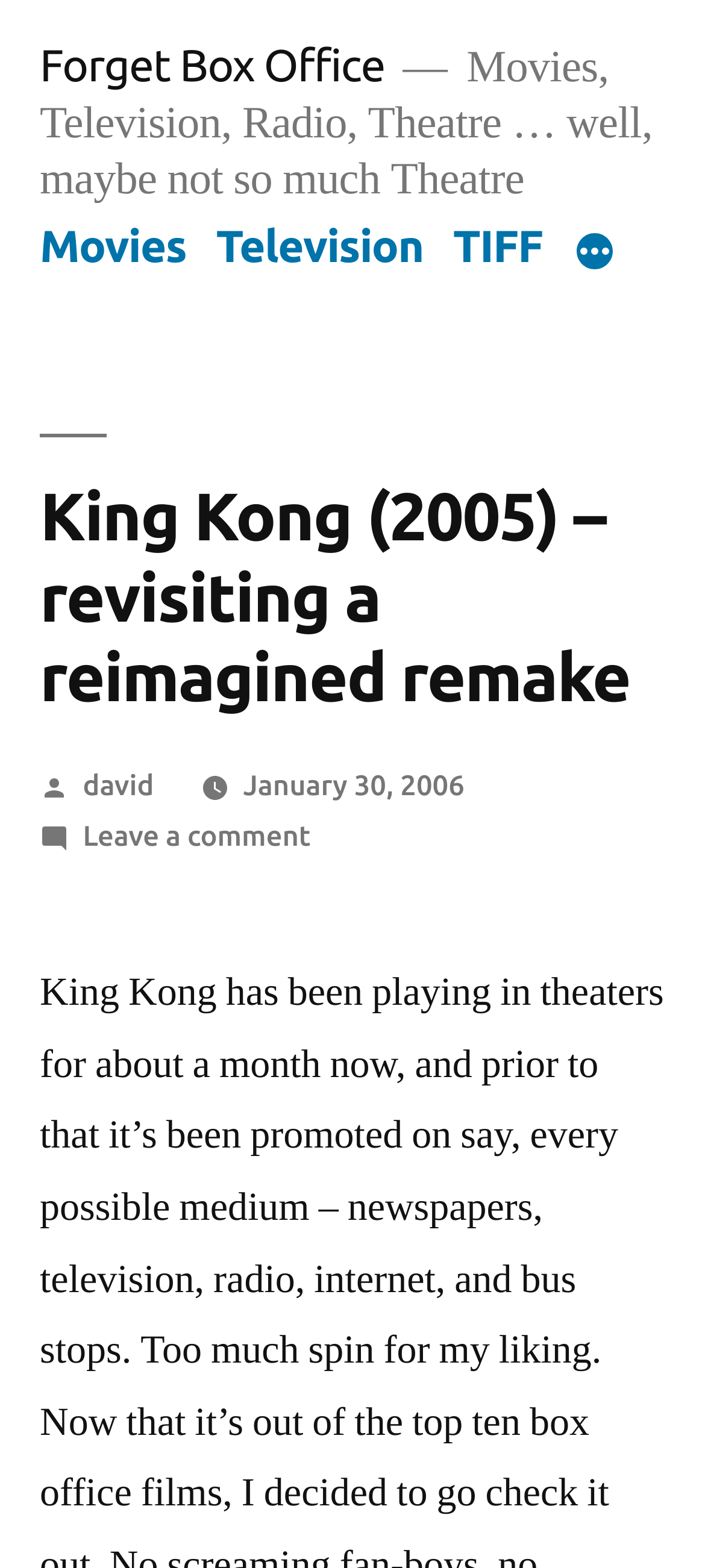Based on the visual content of the image, answer the question thoroughly: What is the date of the article?

The date of the article is mentioned below the article title as 'January 30, 2006'. This indicates that the article was posted on this date.